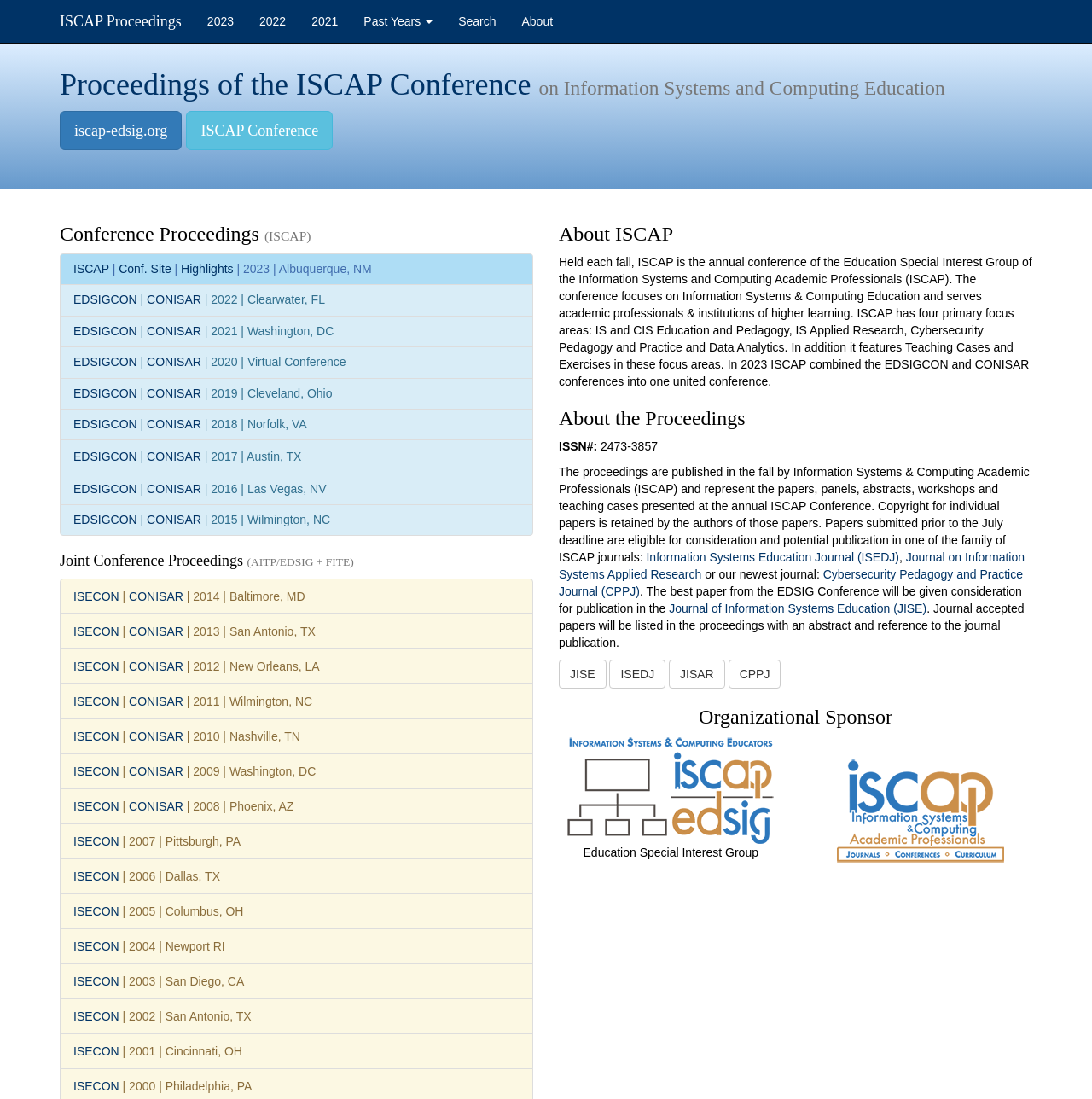Could you indicate the bounding box coordinates of the region to click in order to complete this instruction: "Expand the 'Past Years' menu".

[0.321, 0.0, 0.408, 0.039]